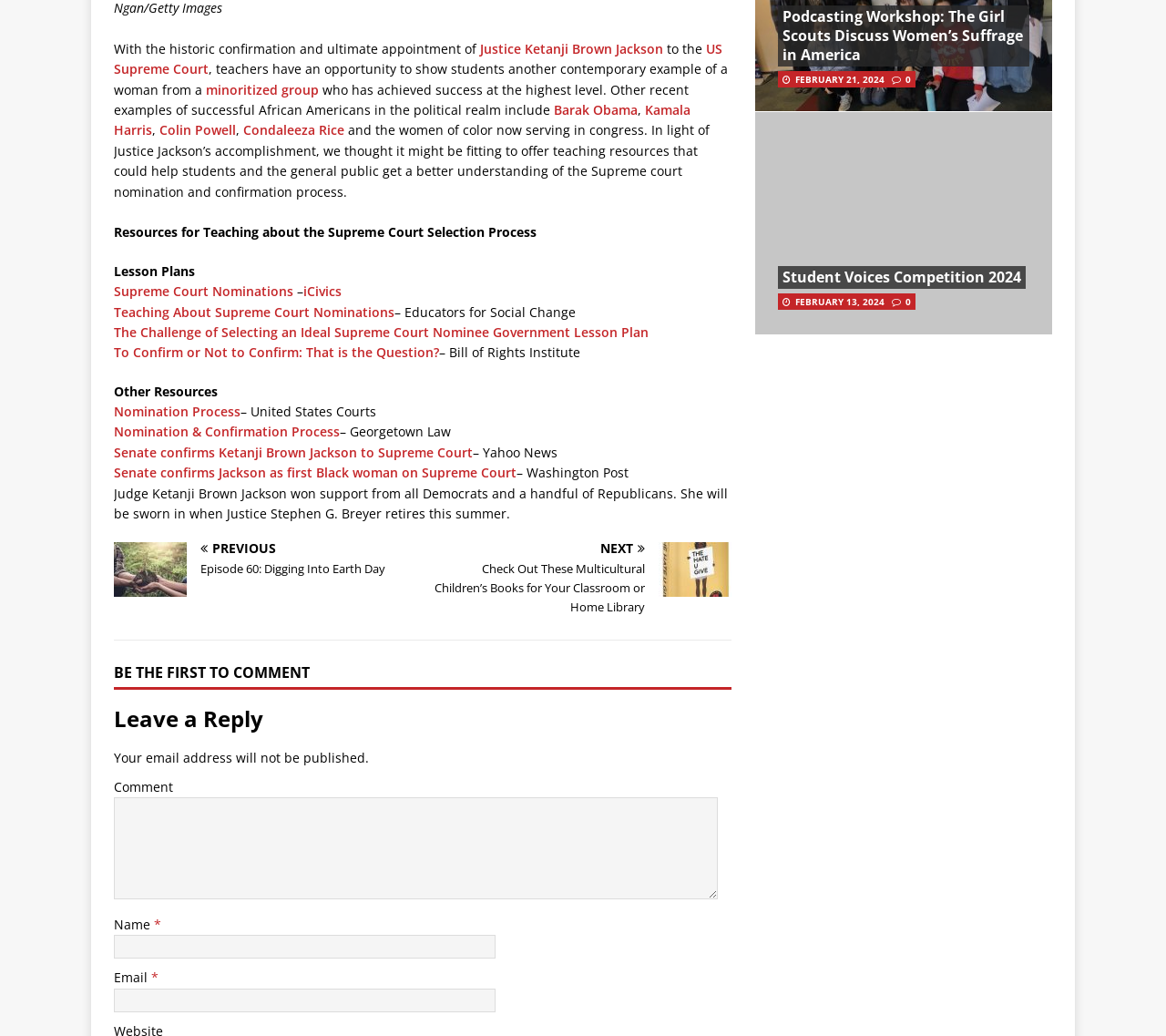Can you find the bounding box coordinates for the UI element given this description: "iCivics"? Provide the coordinates as four float numbers between 0 and 1: [left, top, right, bottom].

[0.26, 0.273, 0.293, 0.289]